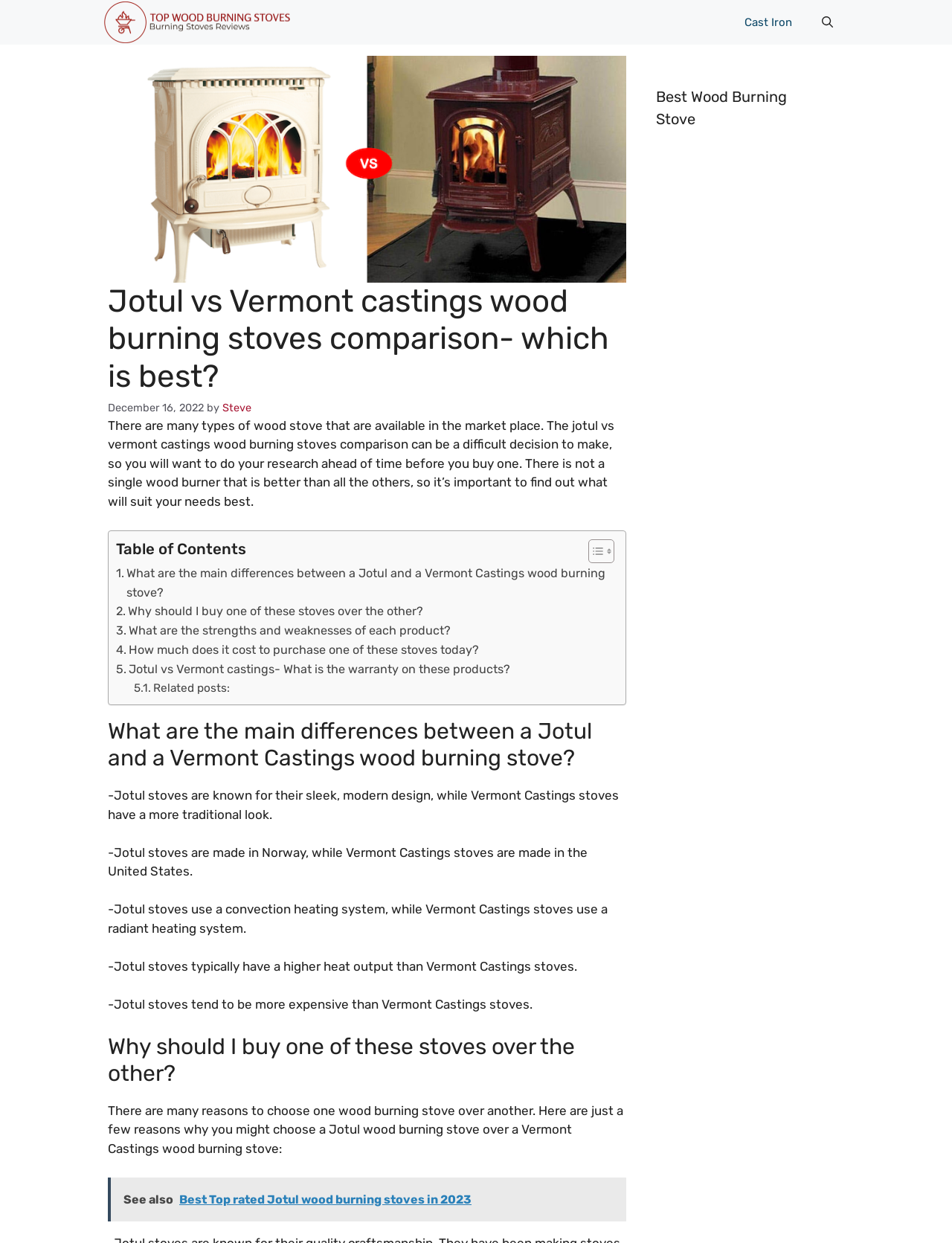Your task is to find and give the main heading text of the webpage.

Jotul vs Vermont castings wood burning stoves comparison- which is best?